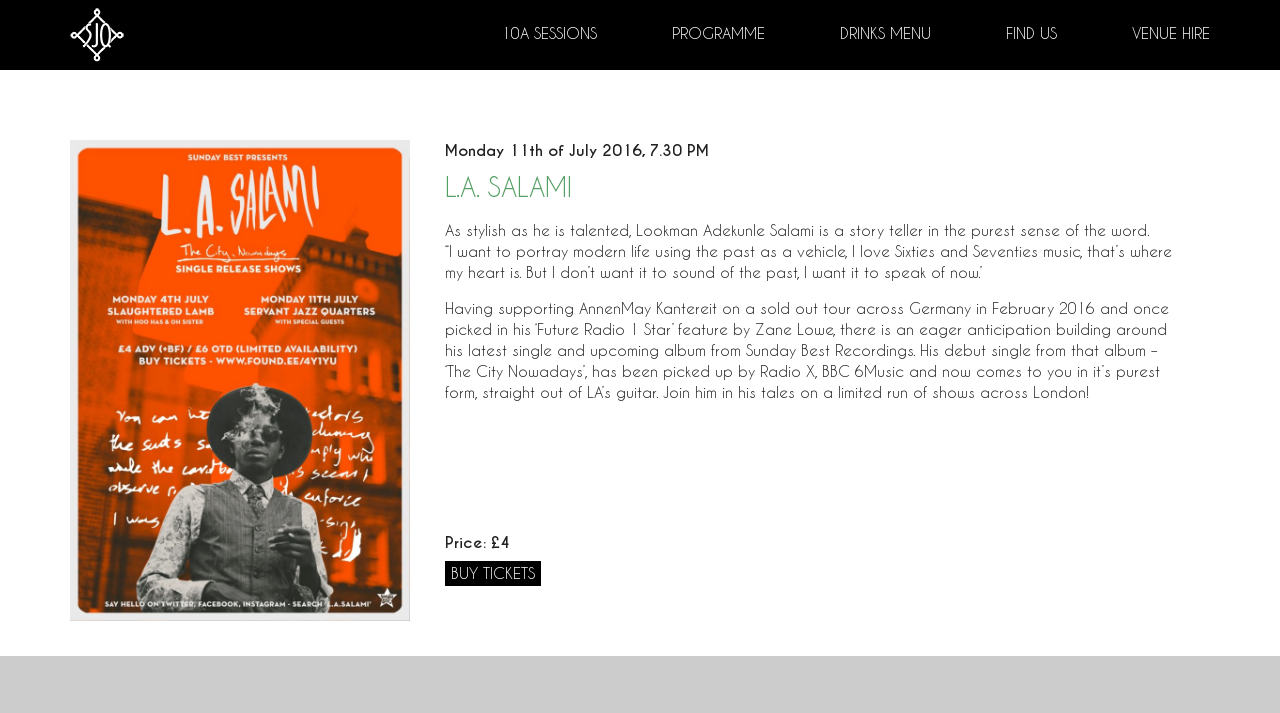What is the date of the event?
Refer to the image and offer an in-depth and detailed answer to the question.

I found the answer by looking at the text in the LayoutTableCell element, which mentions 'Monday 11th of July 2016, 7.30 PM'.